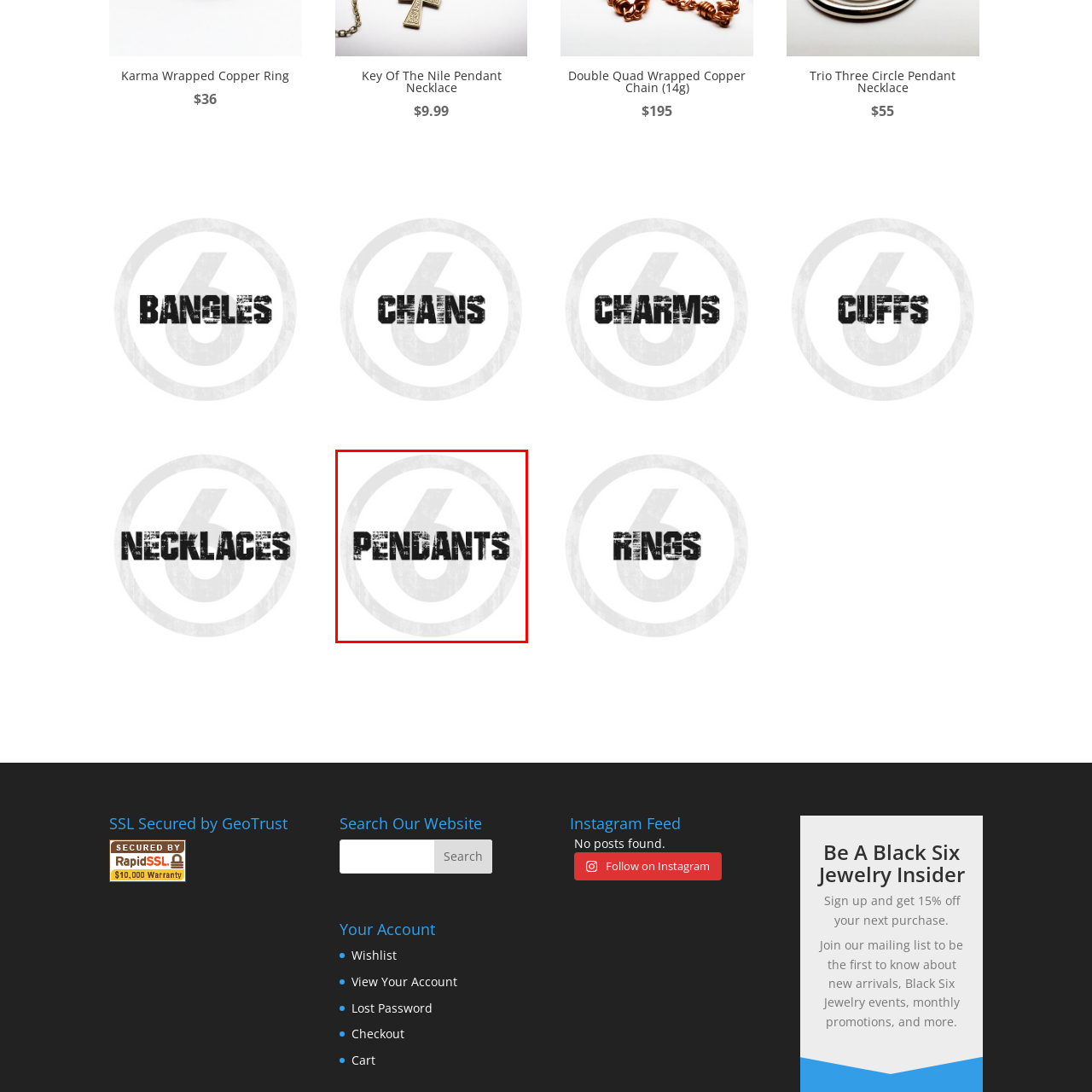Give a thorough and detailed account of the visual content inside the red-framed part of the image.

The image features a bold and stylish graphic that prominently displays the word "PENDANTS" in an eye-catching font. This design is set against a circular backdrop, enhancing its visual appeal. The text is made to look rugged, suggesting a unique and artistic flair that aligns with the aesthetic of handcrafted jewelry. This image represents the category of pendants, inviting viewers to explore a curated selection of these decorative jewelry pieces. Whether you're looking to add a statement piece to your collection or searching for a meaningful gift, this category promises a variety of styles to choose from.